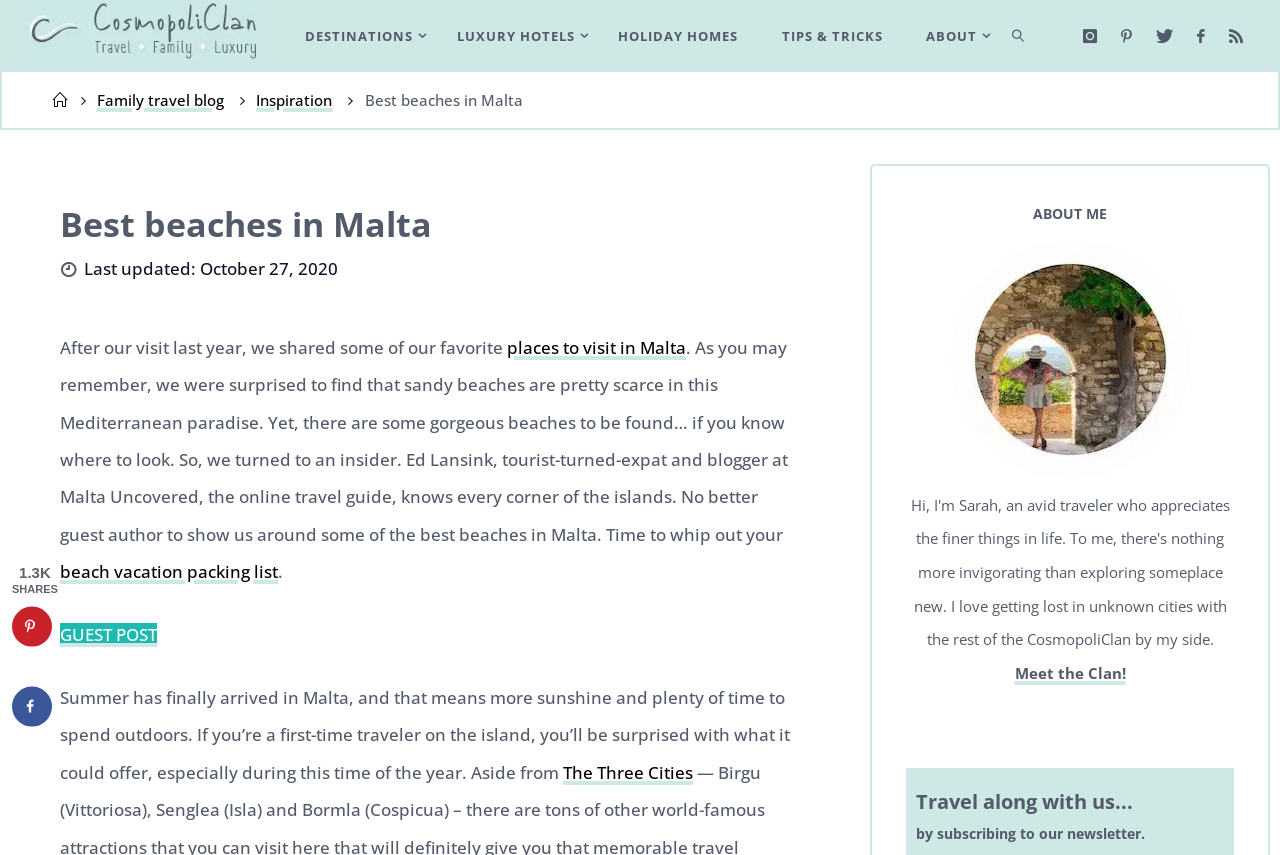Indicate the bounding box coordinates of the element that needs to be clicked to satisfy the following instruction: "Search for something". The coordinates should be four float numbers between 0 and 1, i.e., [left, top, right, bottom].

[0.781, 0.0, 0.811, 0.082]